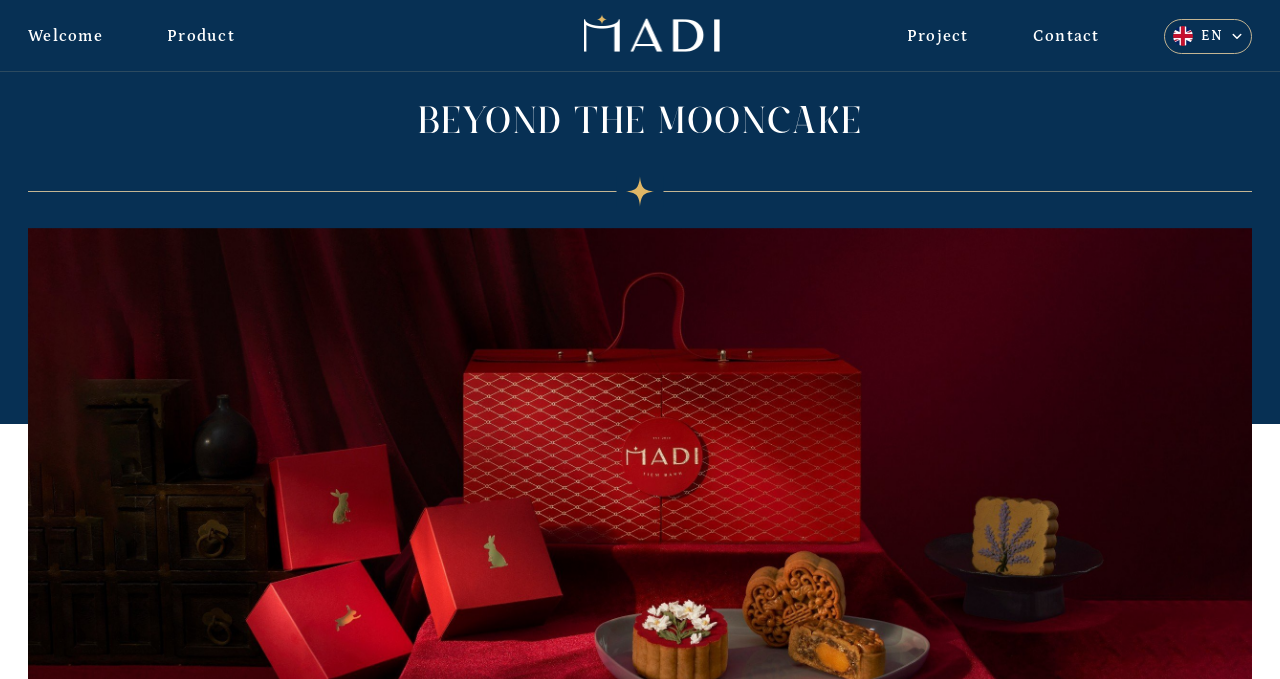Predict the bounding box coordinates of the UI element that matches this description: "parent_node: Welcome". The coordinates should be in the format [left, top, right, bottom] with each value between 0 and 1.

[0.456, 0.018, 0.562, 0.088]